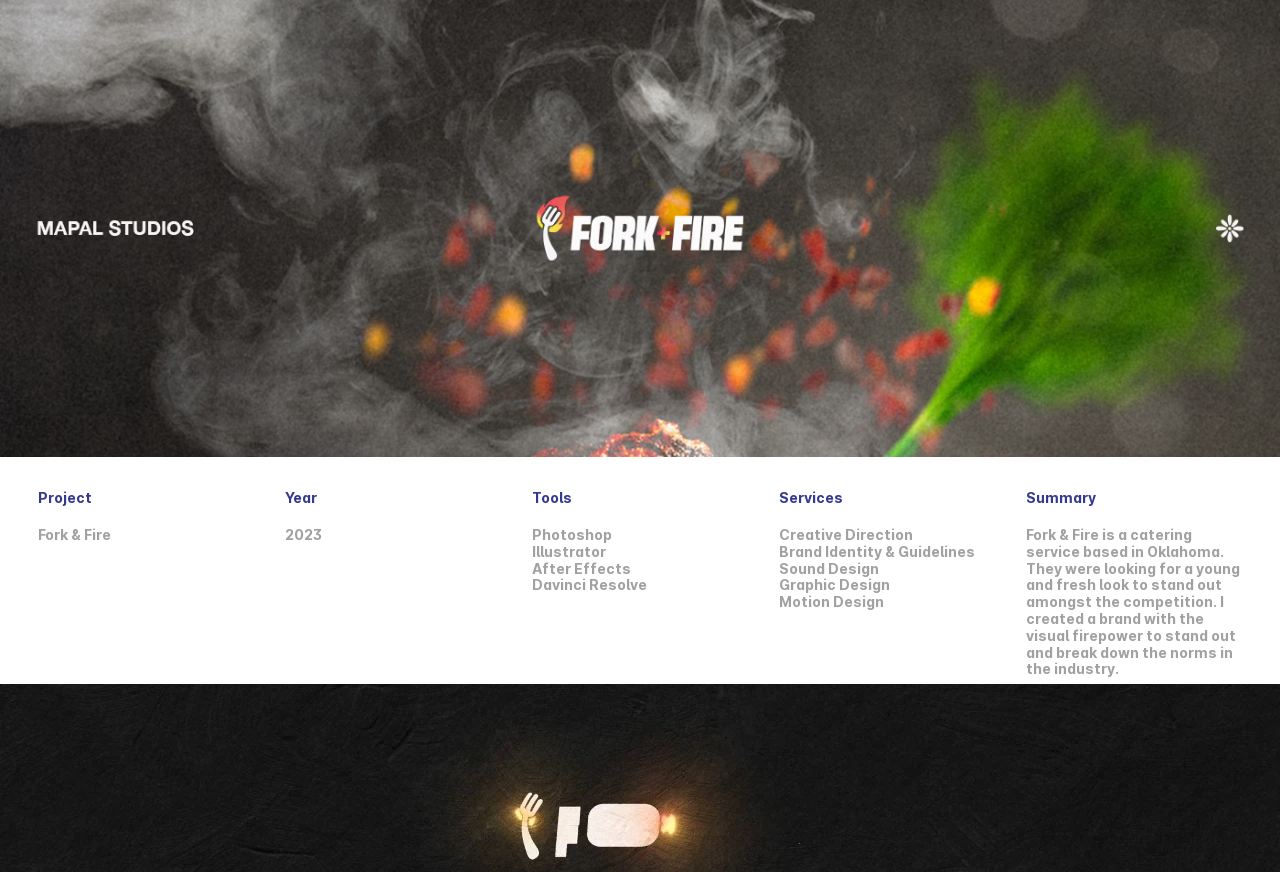Carefully examine the image and provide an in-depth answer to the question: What is the category of 'Creative Direction'?

I found the answer by looking at the StaticText elements with the text 'Services' at coordinates [0.609, 0.561, 0.659, 0.58] and 'Creative Direction' at coordinates [0.609, 0.603, 0.713, 0.623]. The 'Creative Direction' text is grouped together with other services, suggesting that it is a category of services.